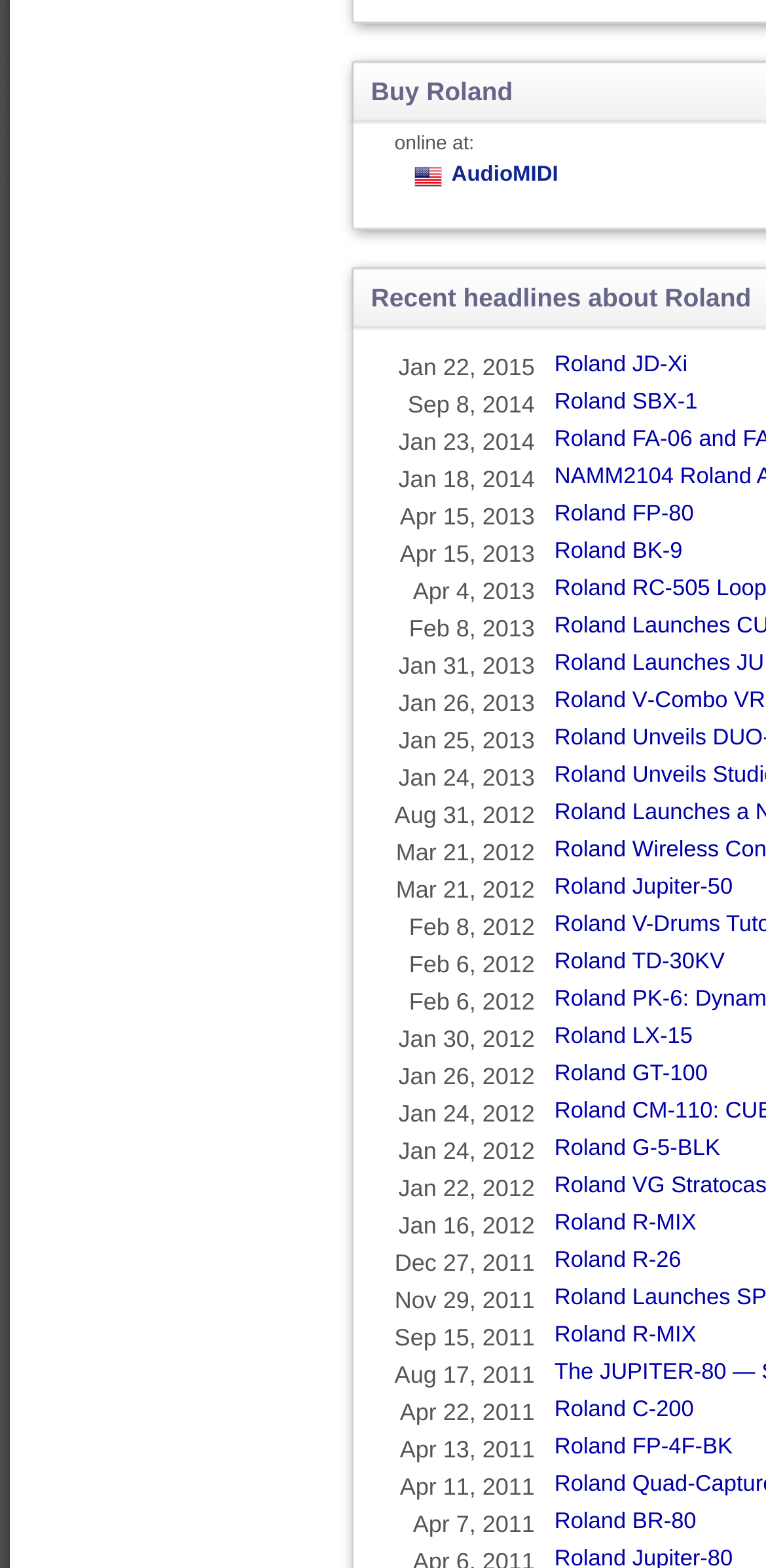How many gridcells are there on the webpage?
Look at the image and respond with a single word or a short phrase.

30